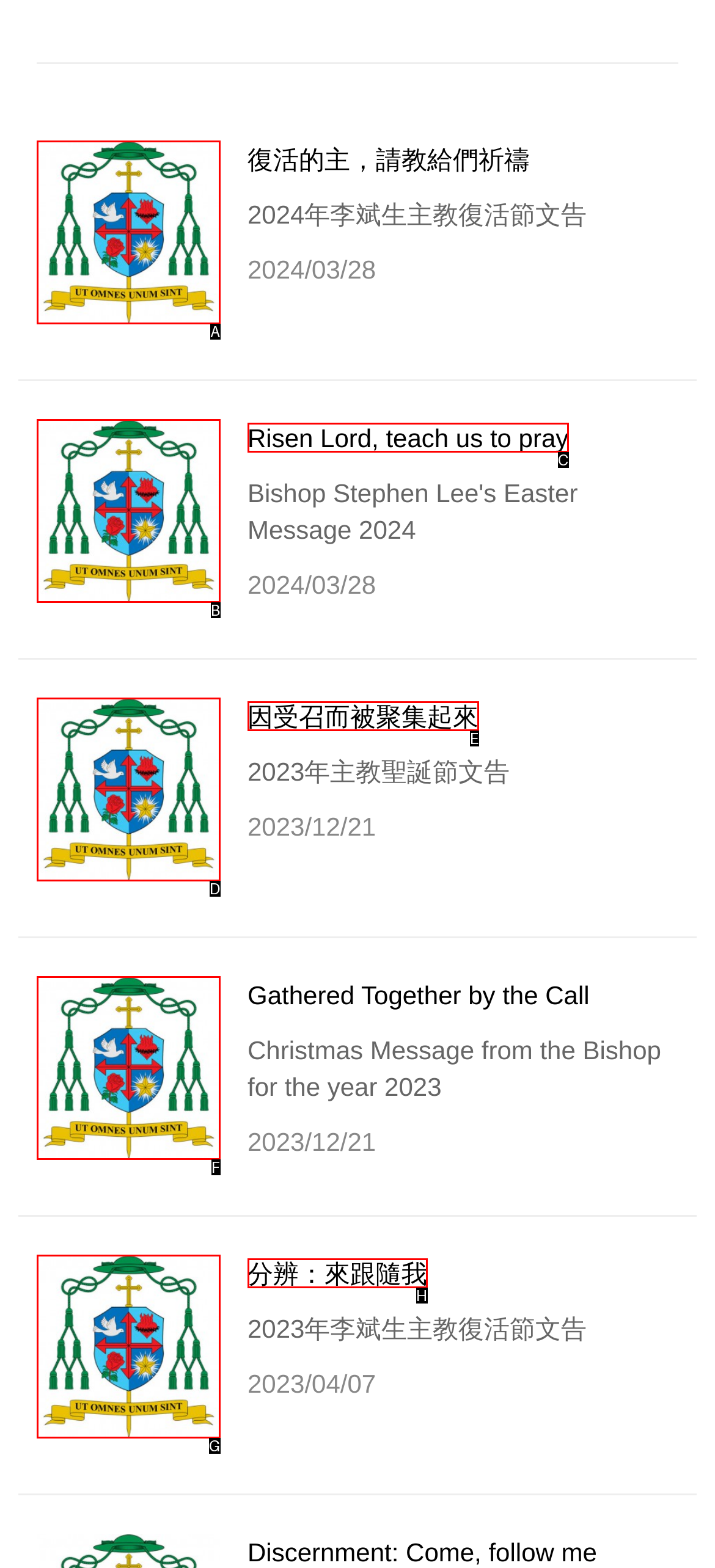Find the HTML element that suits the description: alt="分辨：來跟隨我"
Indicate your answer with the letter of the matching option from the choices provided.

G